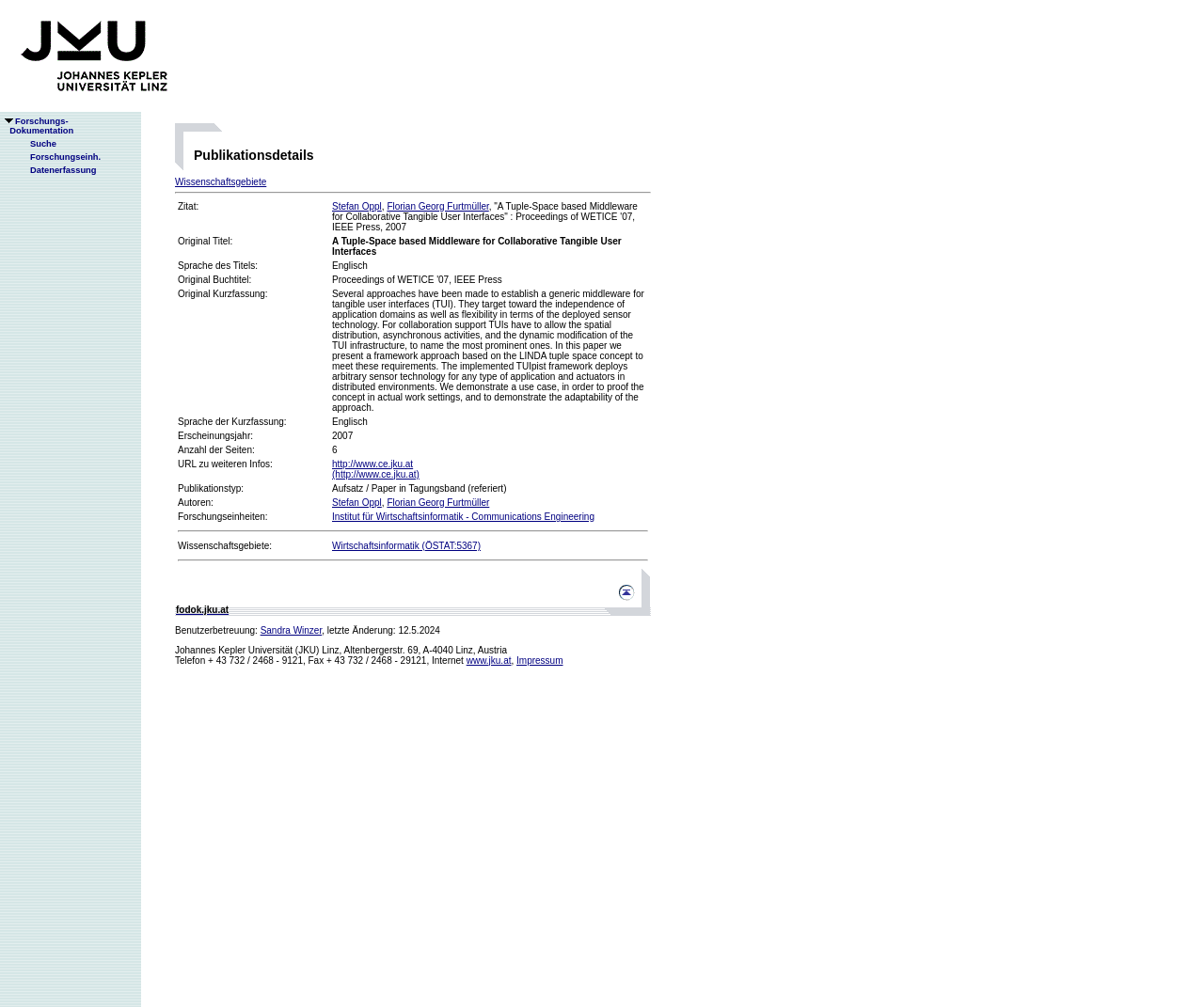Refer to the image and answer the question with as much detail as possible: What is the research area of this publication?

I found the research area by looking at the table with the heading 'Publikationsdetails' and finding the cell with the title 'Wissenschaftsgebiete:' which contains the answer.